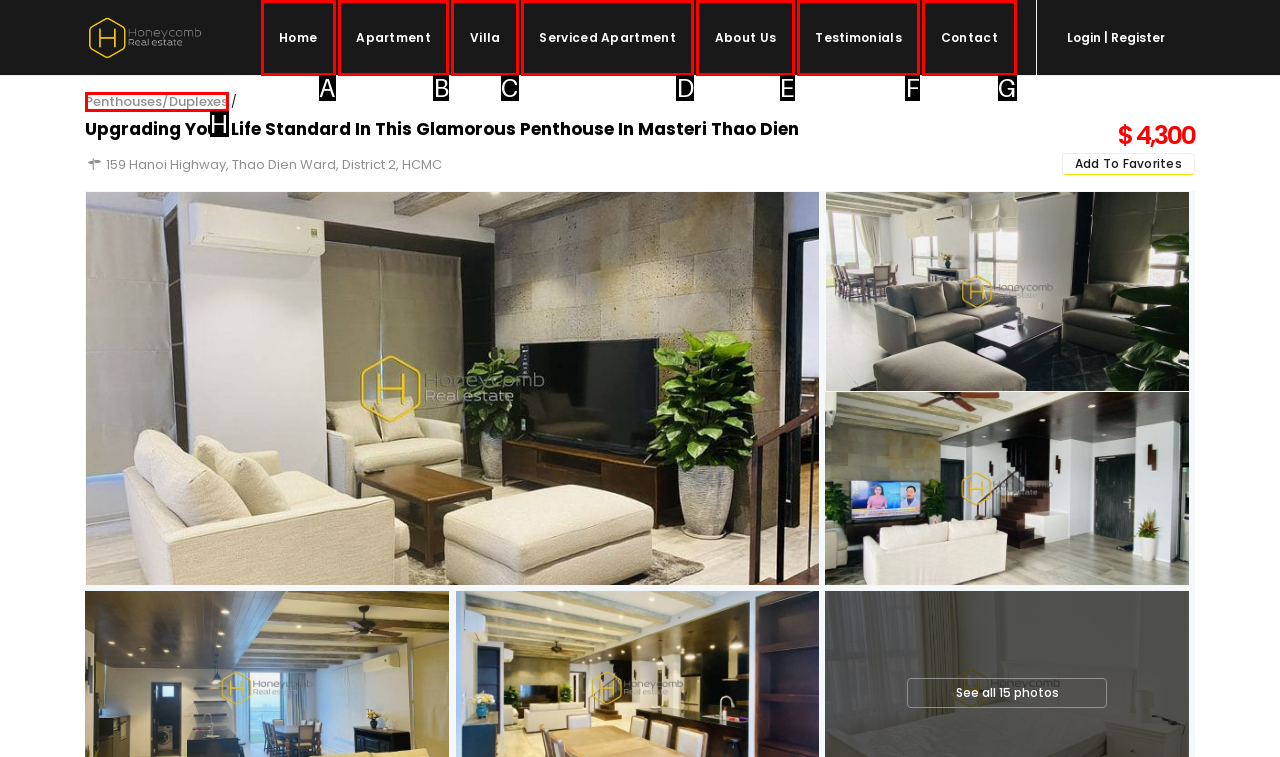Determine the UI element that matches the description: Testimonials
Answer with the letter from the given choices.

F